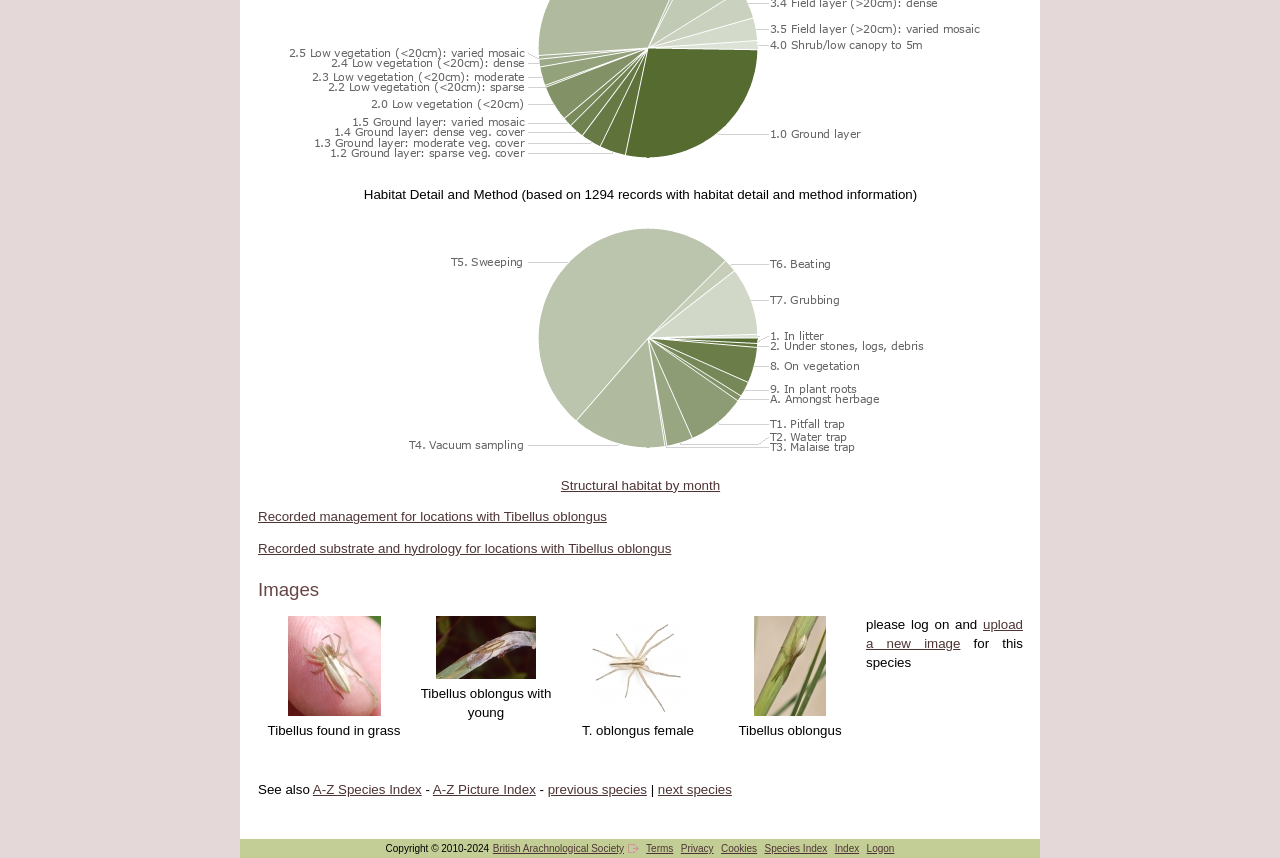What is the species being described?
Look at the image and answer with only one word or phrase.

Tibellus oblongus